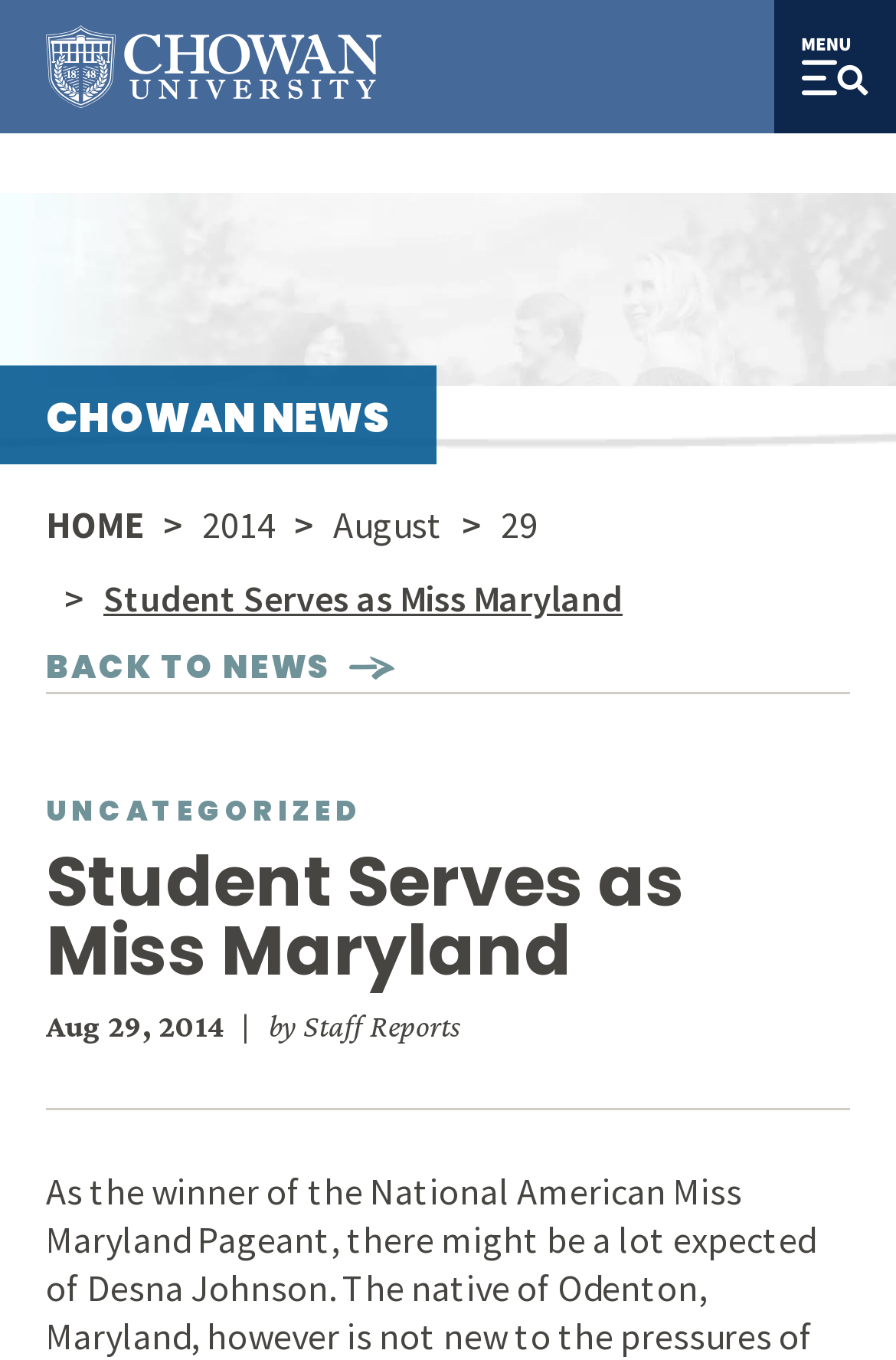What is the date of the news article?
Look at the screenshot and respond with a single word or phrase.

Aug 29, 2014